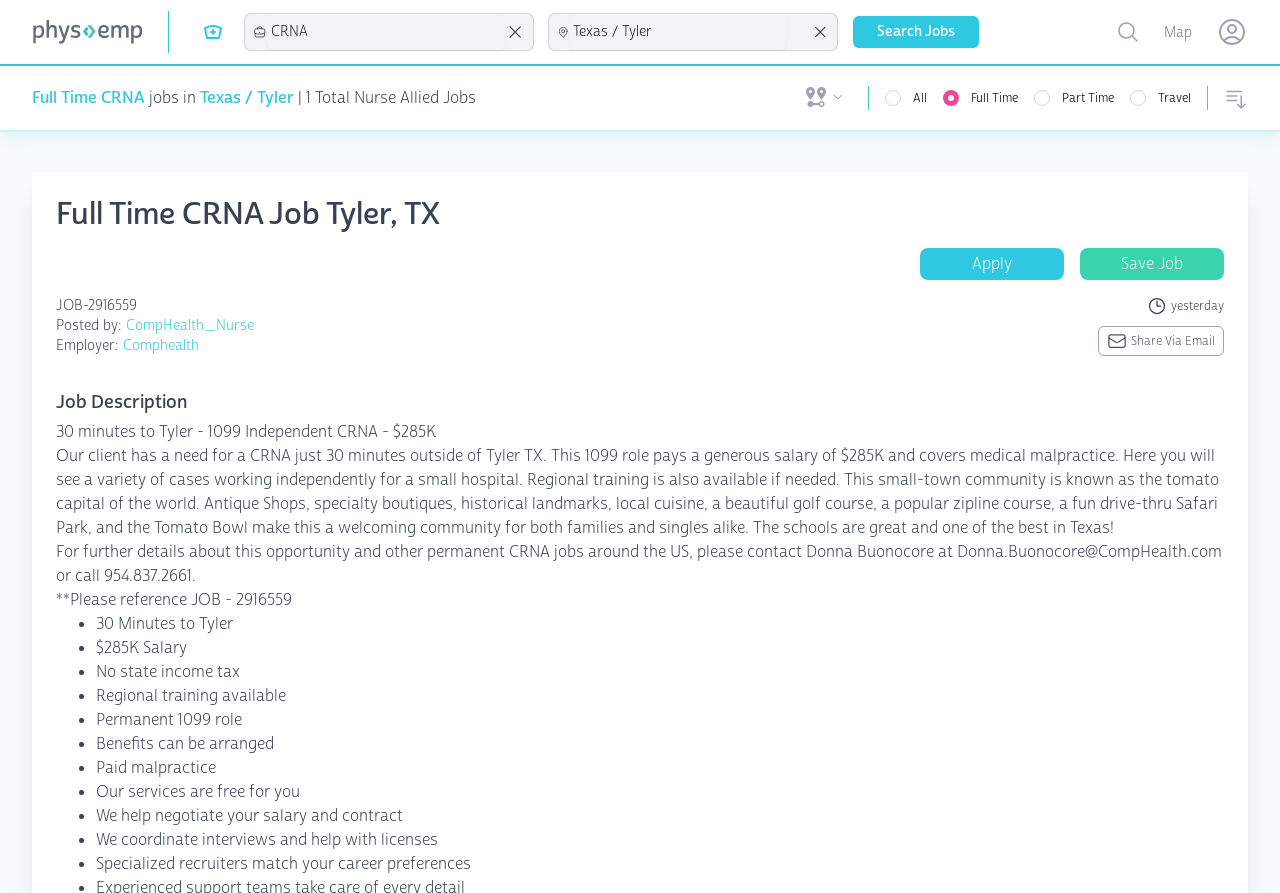Can you pinpoint the bounding box coordinates for the clickable element required for this instruction: "Open user menu"? The coordinates should be four float numbers between 0 and 1, i.e., [left, top, right, bottom].

[0.872, 0.022, 0.891, 0.049]